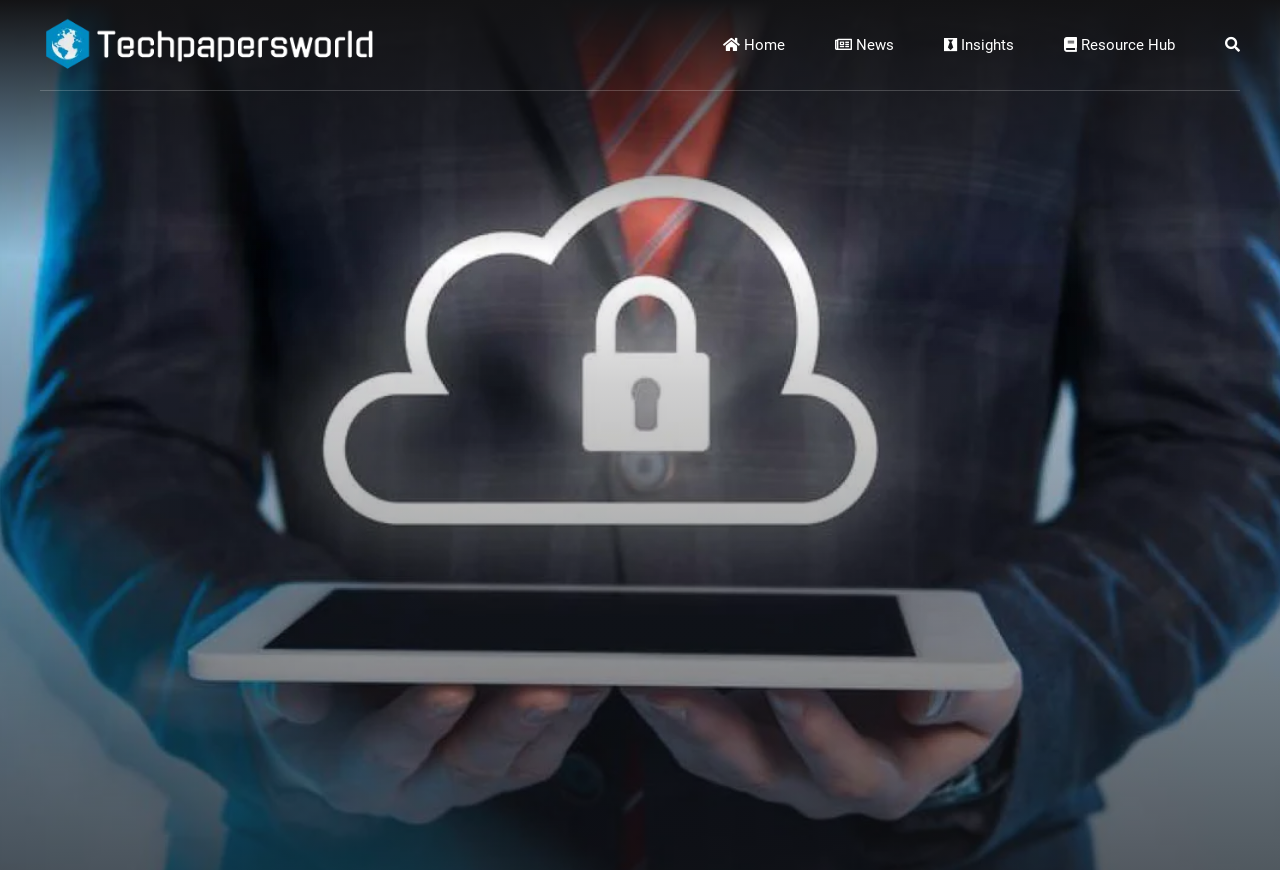Determine the heading of the webpage and extract its text content.

CLOUD
Olympic Broadcasting in the Cloud Delivers Efficiency, Innovation and Inclusiveness